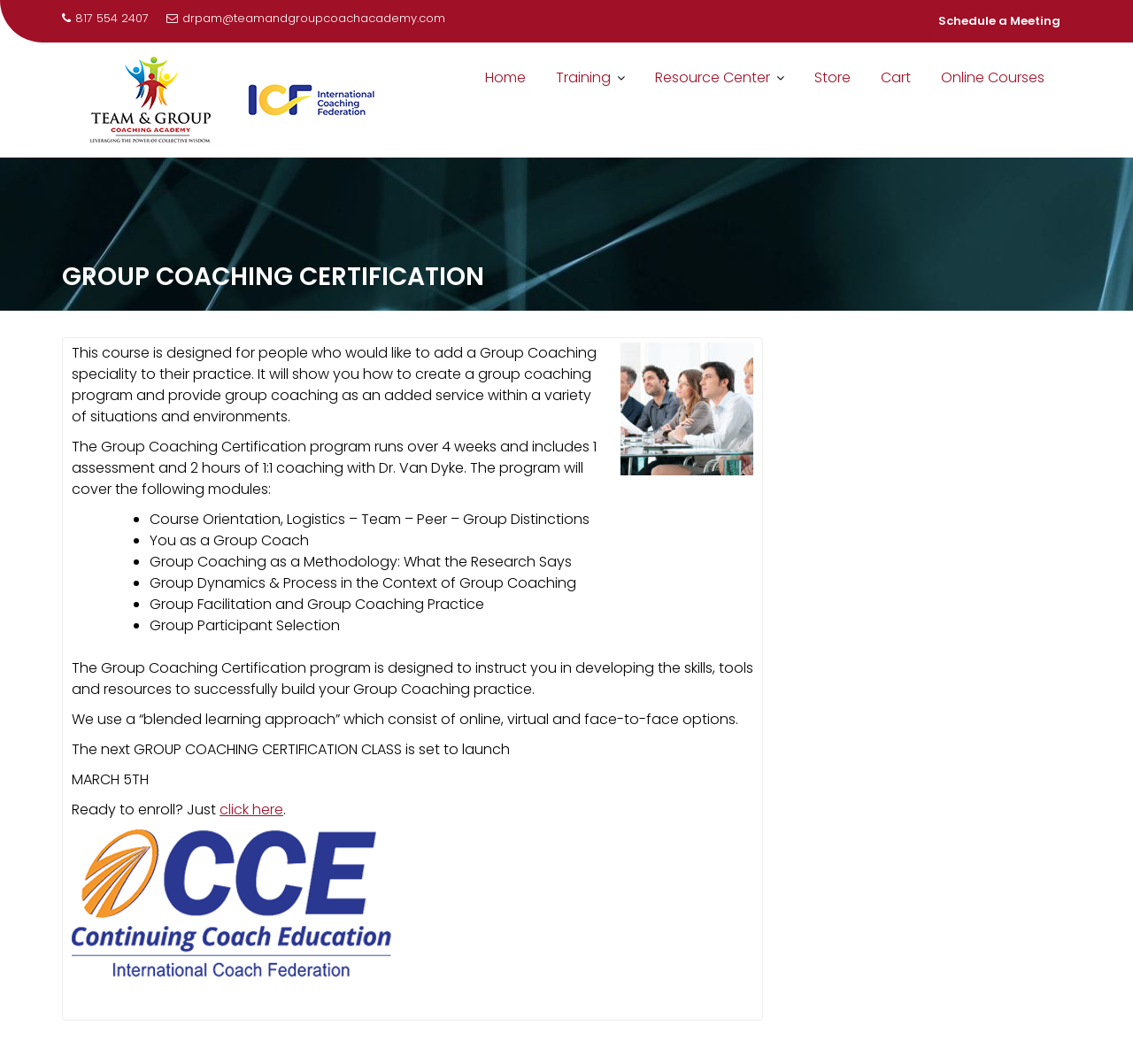Please give a succinct answer using a single word or phrase:
What is the phone number on the webpage?

817 554 2407